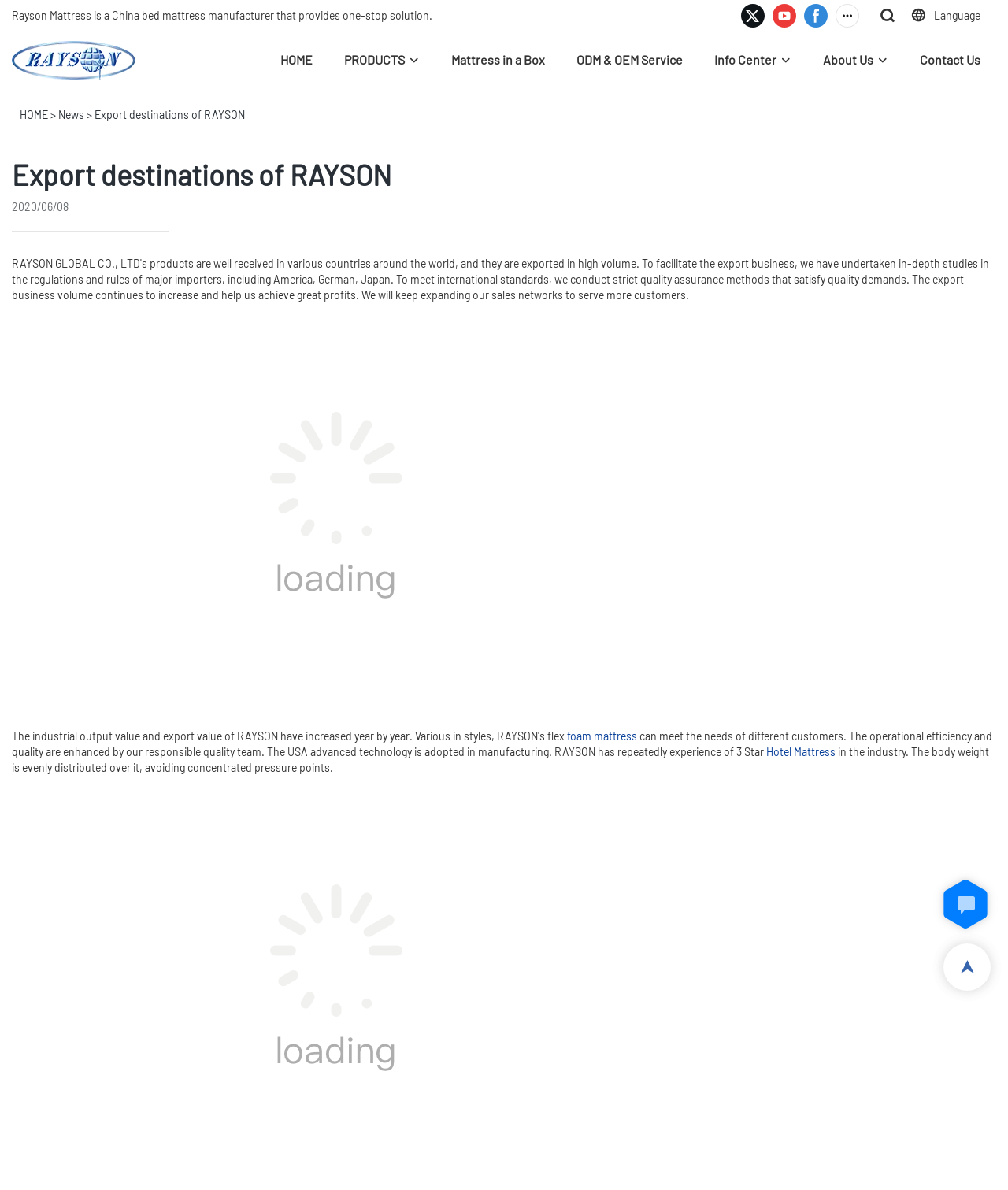What is the topic of the webpage?
Answer with a single word or short phrase according to what you see in the image.

Export destinations of RAYSON